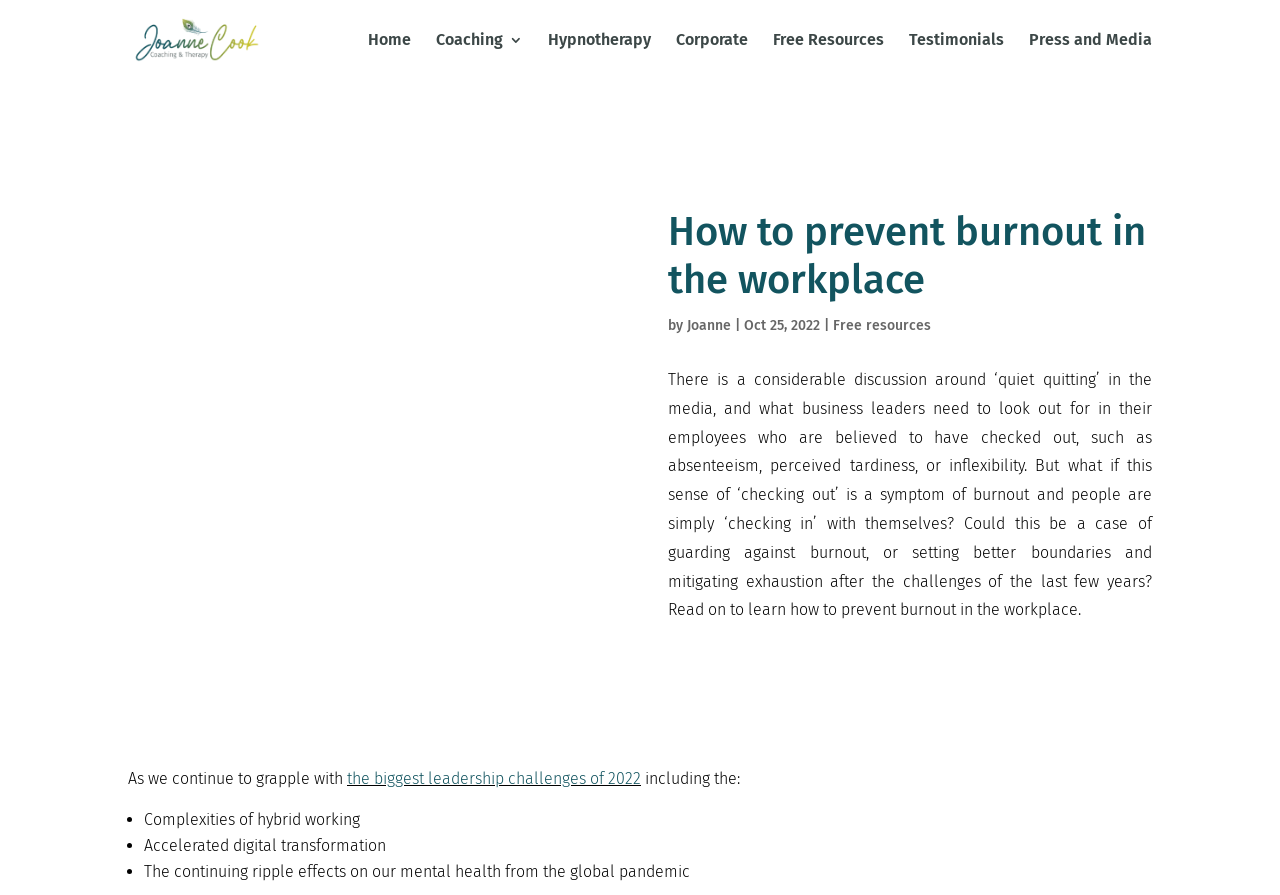Identify the headline of the webpage and generate its text content.

How to prevent burnout in the workplace